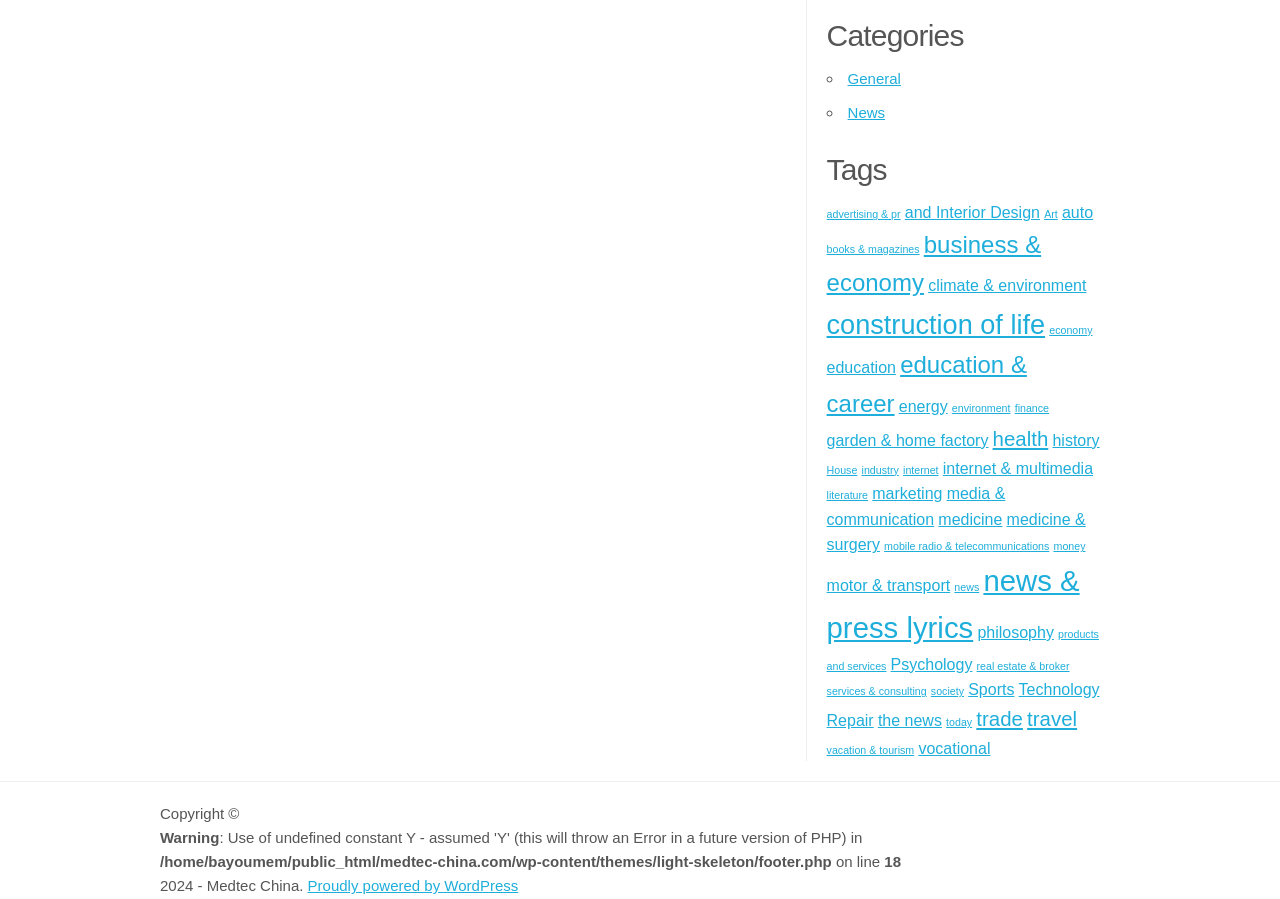Identify the bounding box coordinates of the HTML element based on this description: "Proudly powered by WordPress".

[0.24, 0.976, 0.405, 0.995]